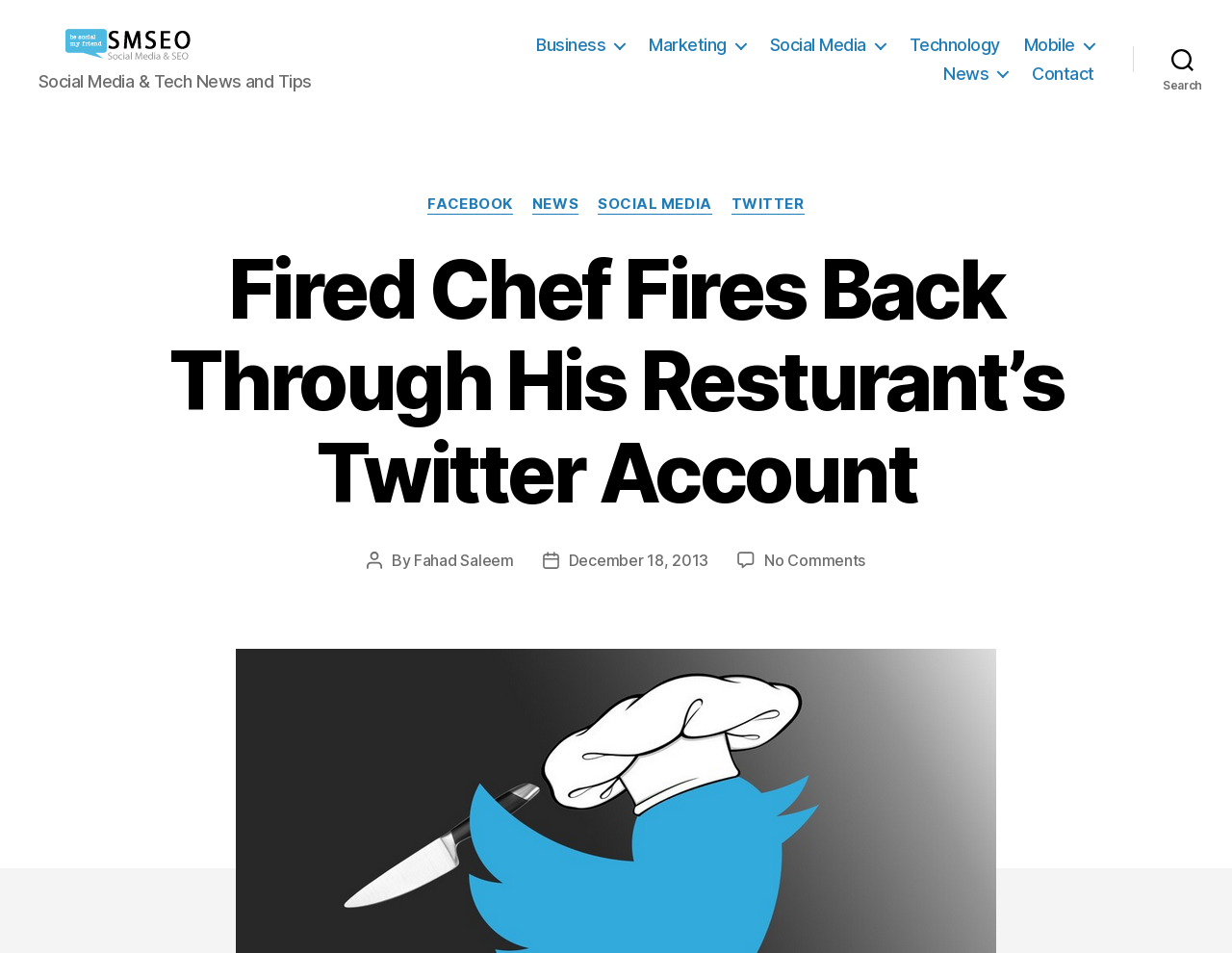Given the element description, predict the bounding box coordinates in the format (top-left x, top-left y, bottom-right x, bottom-right y), using floating point numbers between 0 and 1: Facebook

[0.347, 0.205, 0.416, 0.225]